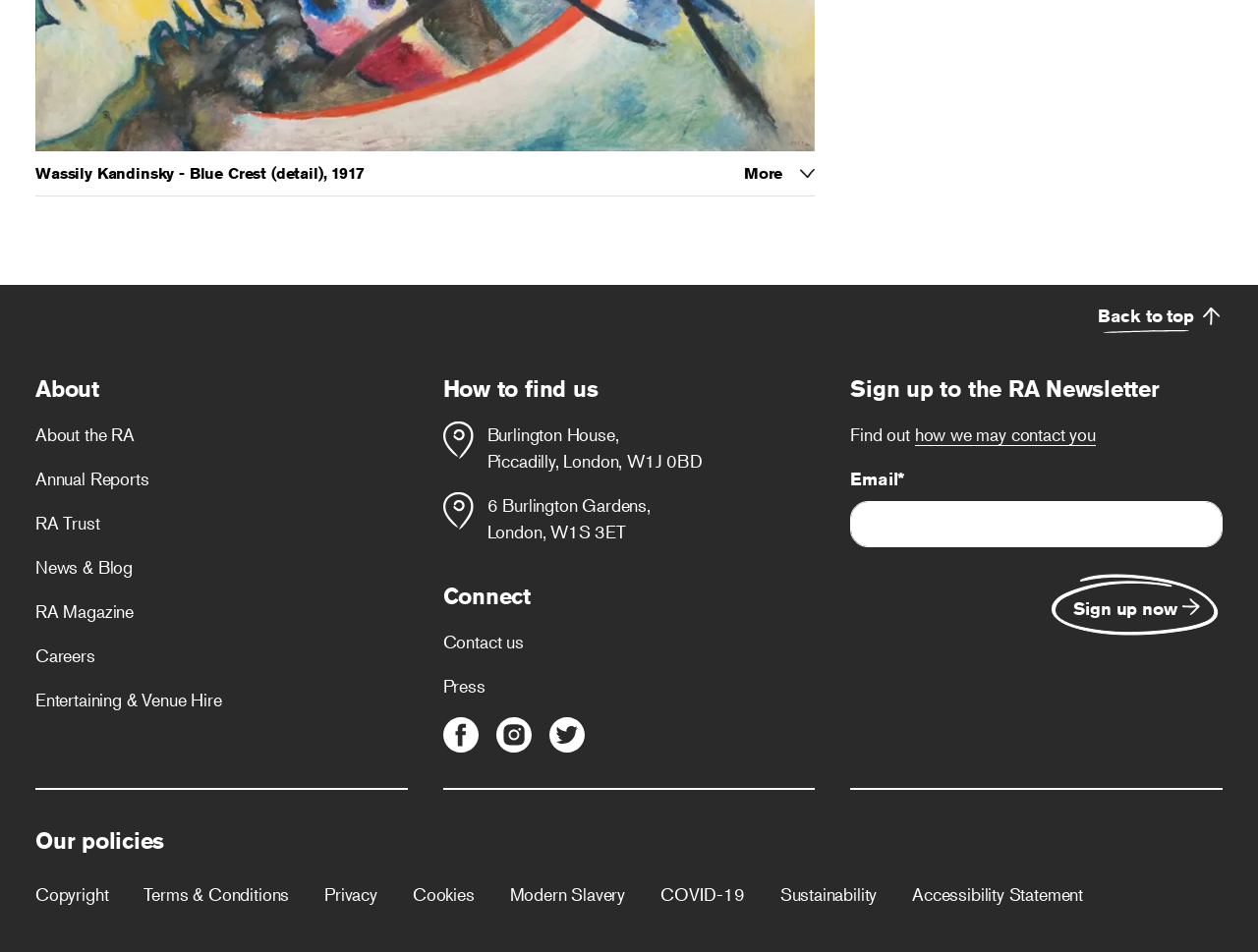Please respond in a single word or phrase: 
What is the name of the artist?

Wassily Kandinsky